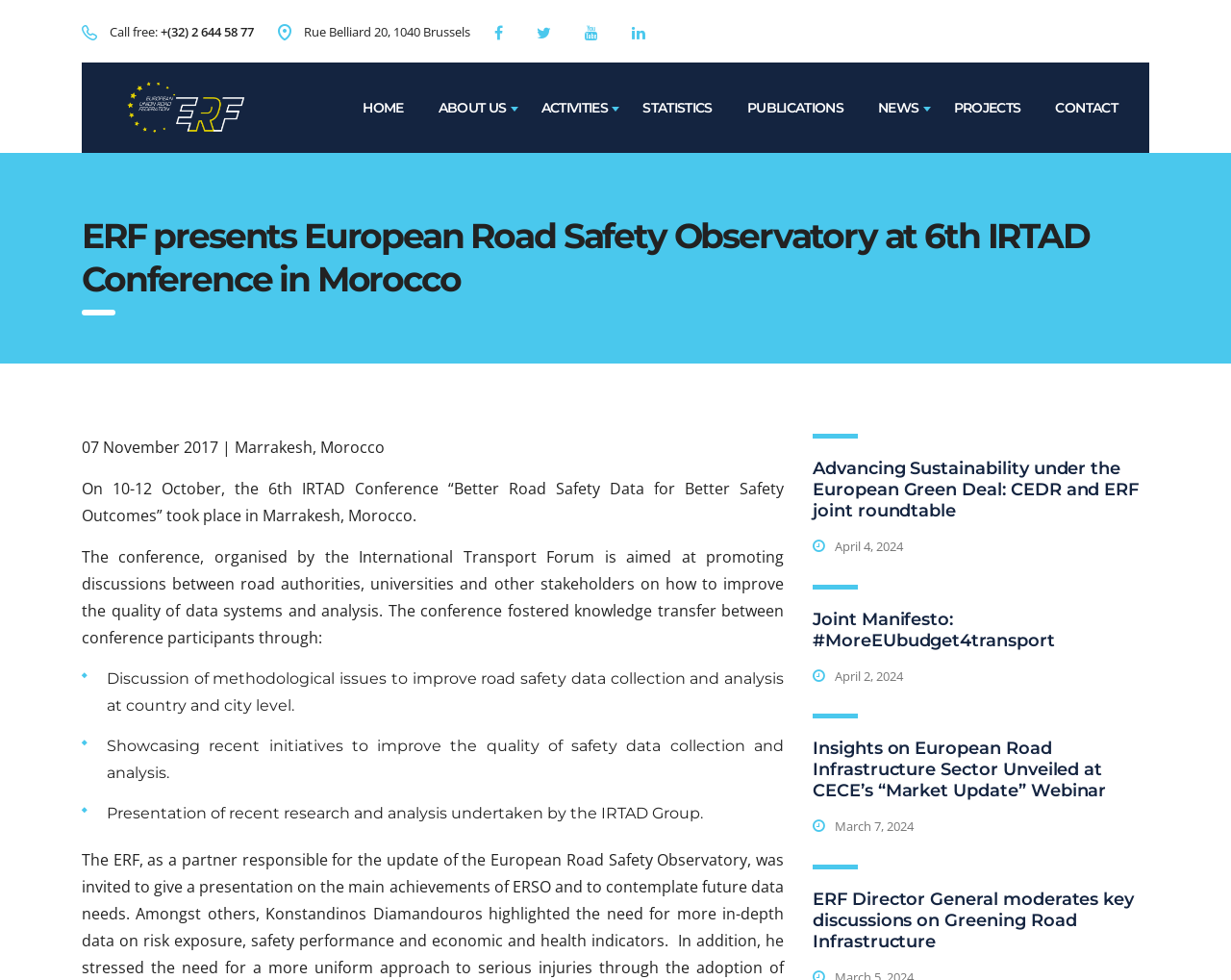Deliver a detailed narrative of the webpage's visual and textual elements.

The webpage is about the European Road Federation (ERF) and its activities. At the top left, there is a section with contact information, including a call-free number, phone number, and address in Brussels. Next to this section, there are four social media links. 

Below the contact information, there is a horizontal navigation menu with links to different sections of the website, including "HOME", "ABOUT US", "ACTIVITIES", "STATISTICS", "PUBLICATIONS", "NEWS", "PROJECTS", and "CONTACT". 

The main content of the webpage is divided into two columns. The left column has a heading that reads "ERF presents European Road Safety Observatory at 6th IRTAD Conference in Morocco". Below this heading, there is a date "07 November 2017 | Marrakesh, Morocco" and a paragraph of text describing the conference. The conference is about promoting discussions between road authorities, universities, and other stakeholders on how to improve the quality of data systems and analysis. 

The right column has three sections, each with a heading and a link. The first section is about "Advancing Sustainability under the European Green Deal: CEDR and ERF joint roundtable" and has a date "April 4, 2024". The second section is about "Joint Manifesto: #MoreEUbudget4transport" and has a date "April 2, 2024". The third section is about "Insights on European Road Infrastructure Sector Unveiled at CECE’s “Market Update” Webinar" and has a date "March 7, 2024". The last section is about "ERF Director General moderates key discussions on Greening Road Infrastructure" and has no specific date.